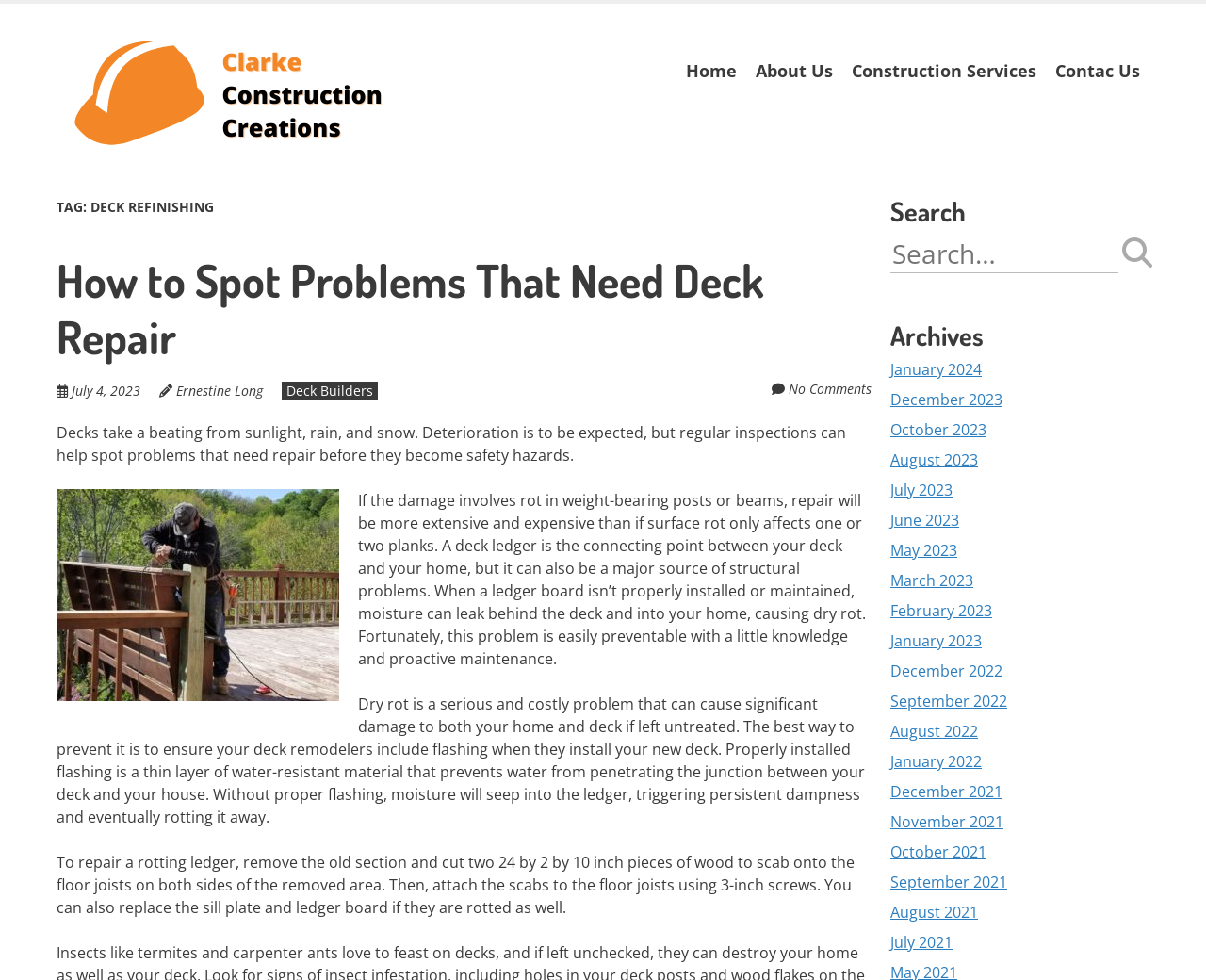Determine the bounding box coordinates for the region that must be clicked to execute the following instruction: "Check the 'Archives' section".

[0.738, 0.325, 0.953, 0.359]